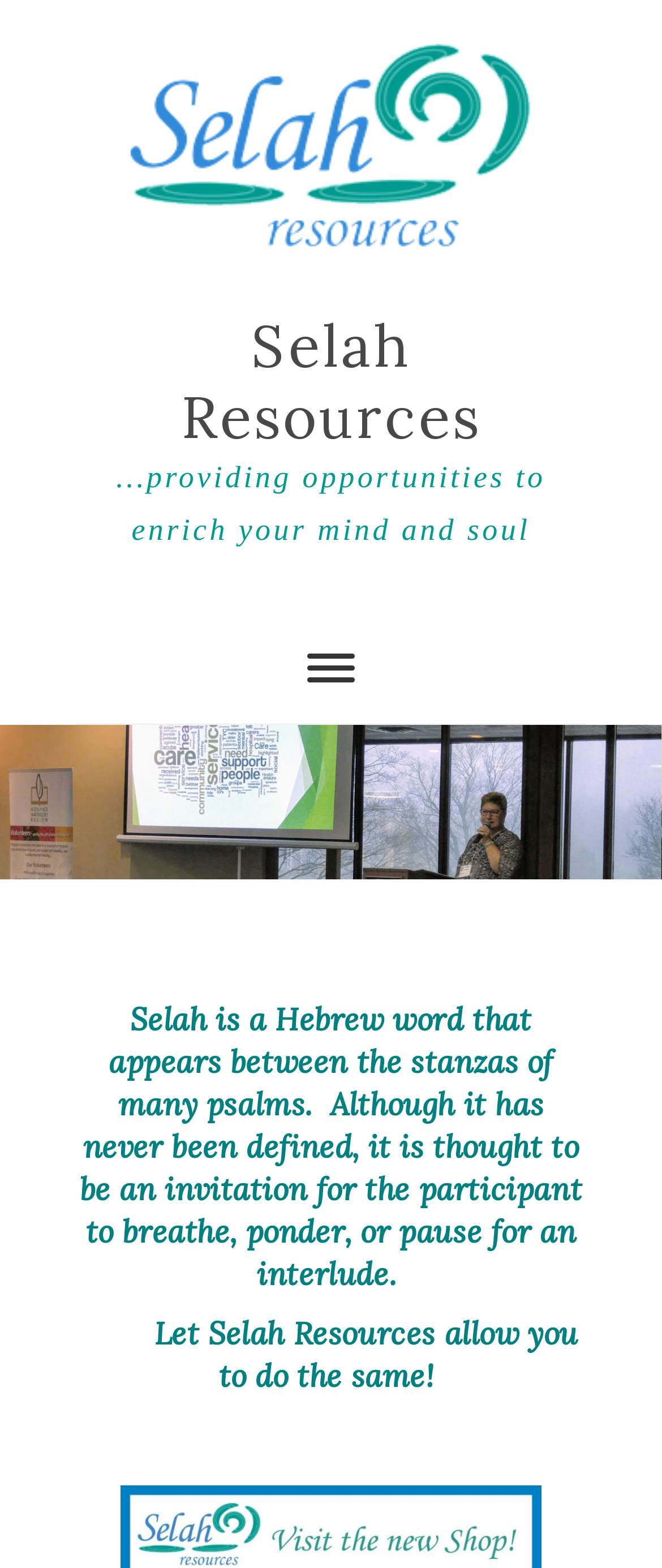Find the bounding box of the UI element described as: "Selah Resources". The bounding box coordinates should be given as four float values between 0 and 1, i.e., [left, top, right, bottom].

[0.16, 0.198, 0.84, 0.288]